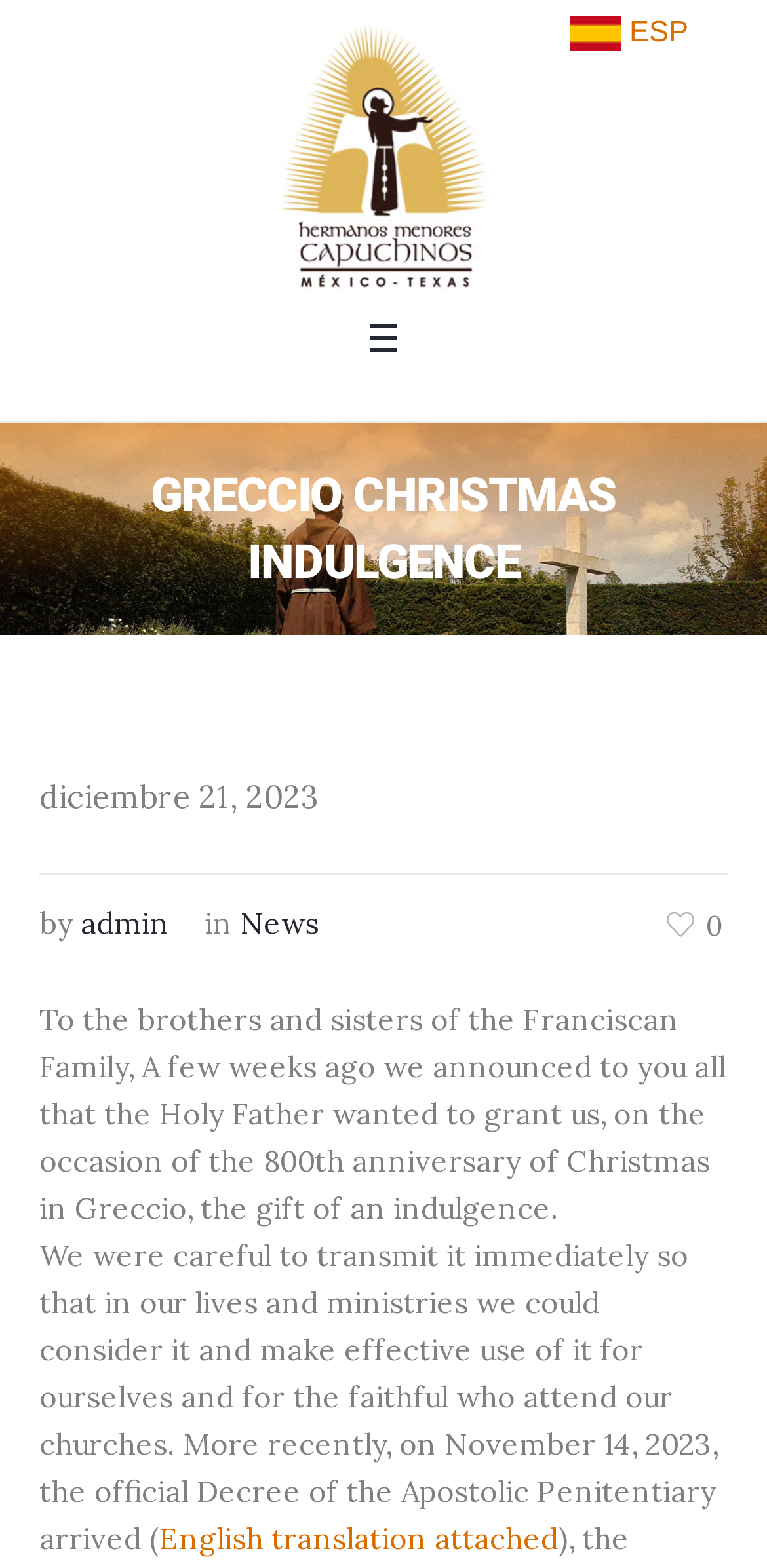What is the date mentioned in the webpage?
Answer the question with a thorough and detailed explanation.

I found the date by looking at the abbreviation 'diciembre 21, 2023' which is located below the main heading 'GRECCIO CHRISTMAS INDULGENCE'.